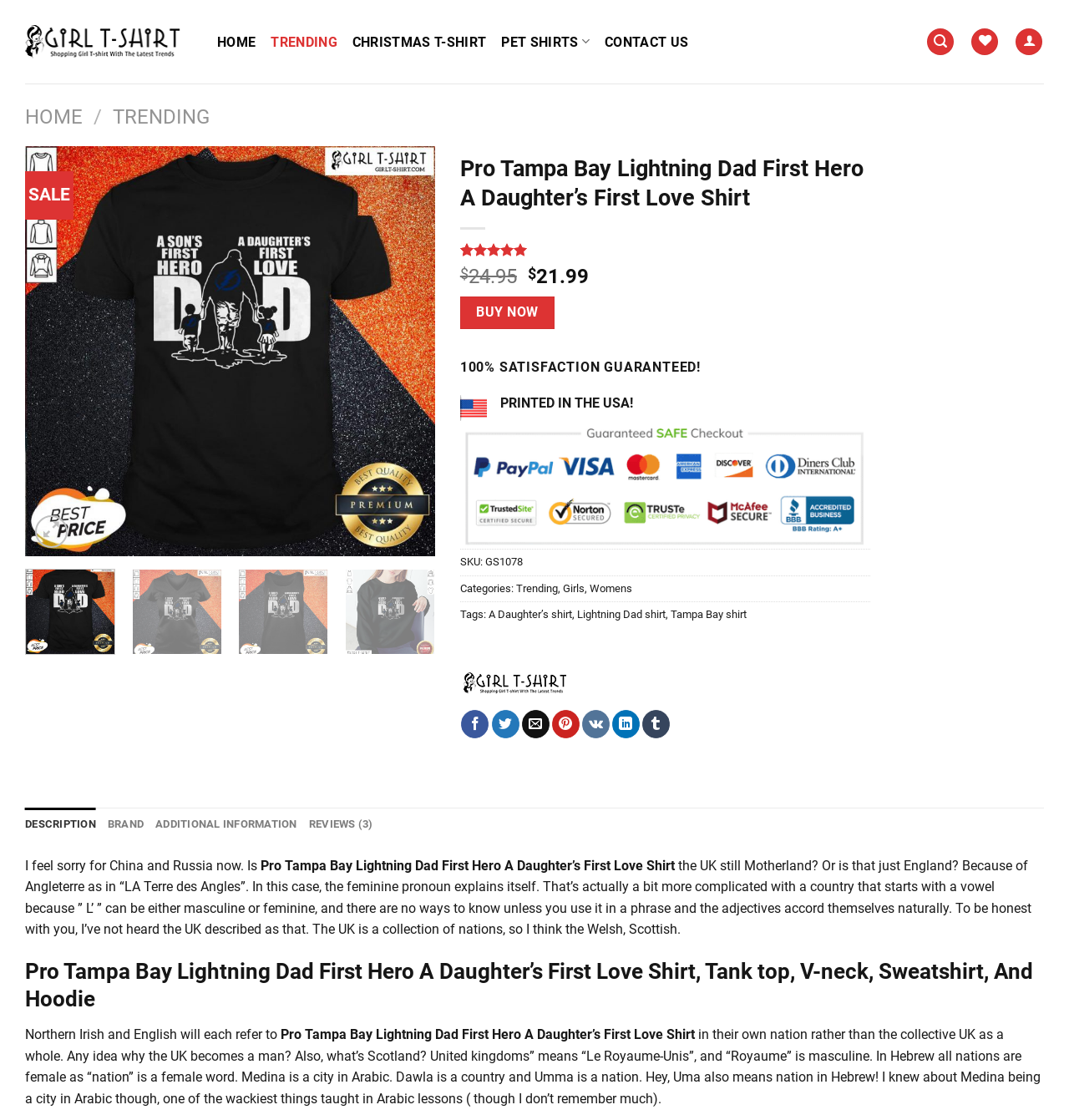Find the bounding box coordinates of the element's region that should be clicked in order to follow the given instruction: "Add to Wishlist". The coordinates should consist of four float numbers between 0 and 1, i.e., [left, top, right, bottom].

[0.358, 0.175, 0.395, 0.203]